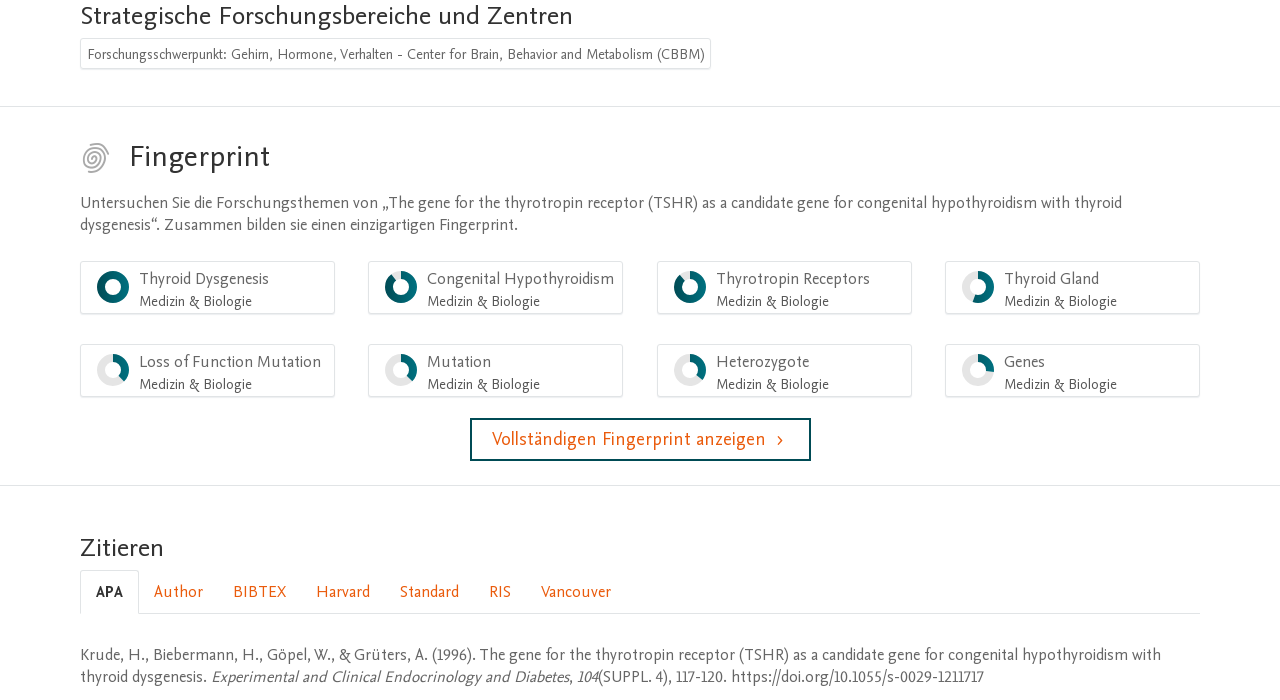Please give a concise answer to this question using a single word or phrase: 
What is the title of the research paper?

The gene for the thyrotropin receptor (TSHR) as a candidate gene for congenital hypothyroidism with thyroid dysgenesis